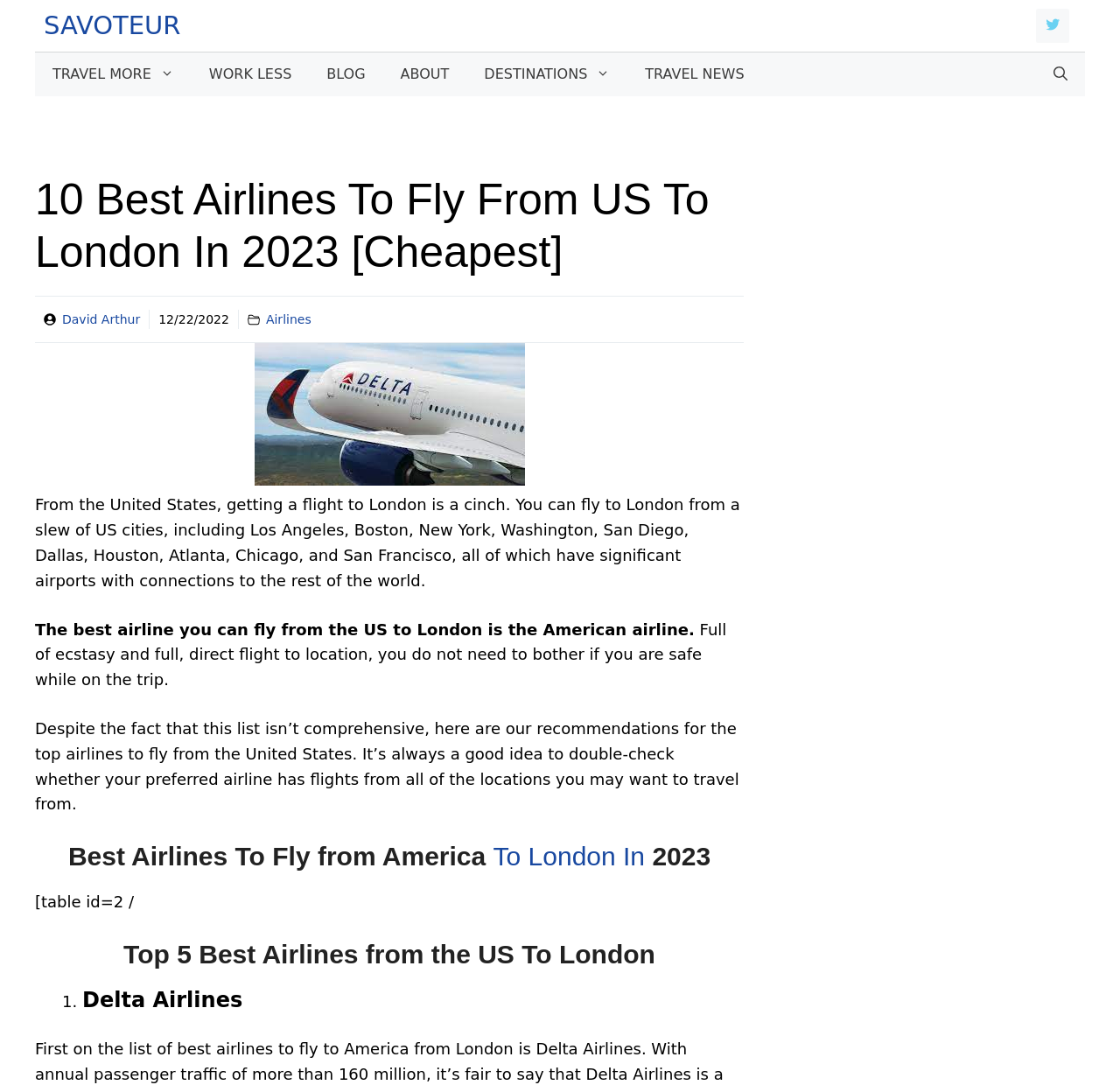Please specify the bounding box coordinates of the area that should be clicked to accomplish the following instruction: "Enter search query". The coordinates should consist of four float numbers between 0 and 1, i.e., [left, top, right, bottom].

None